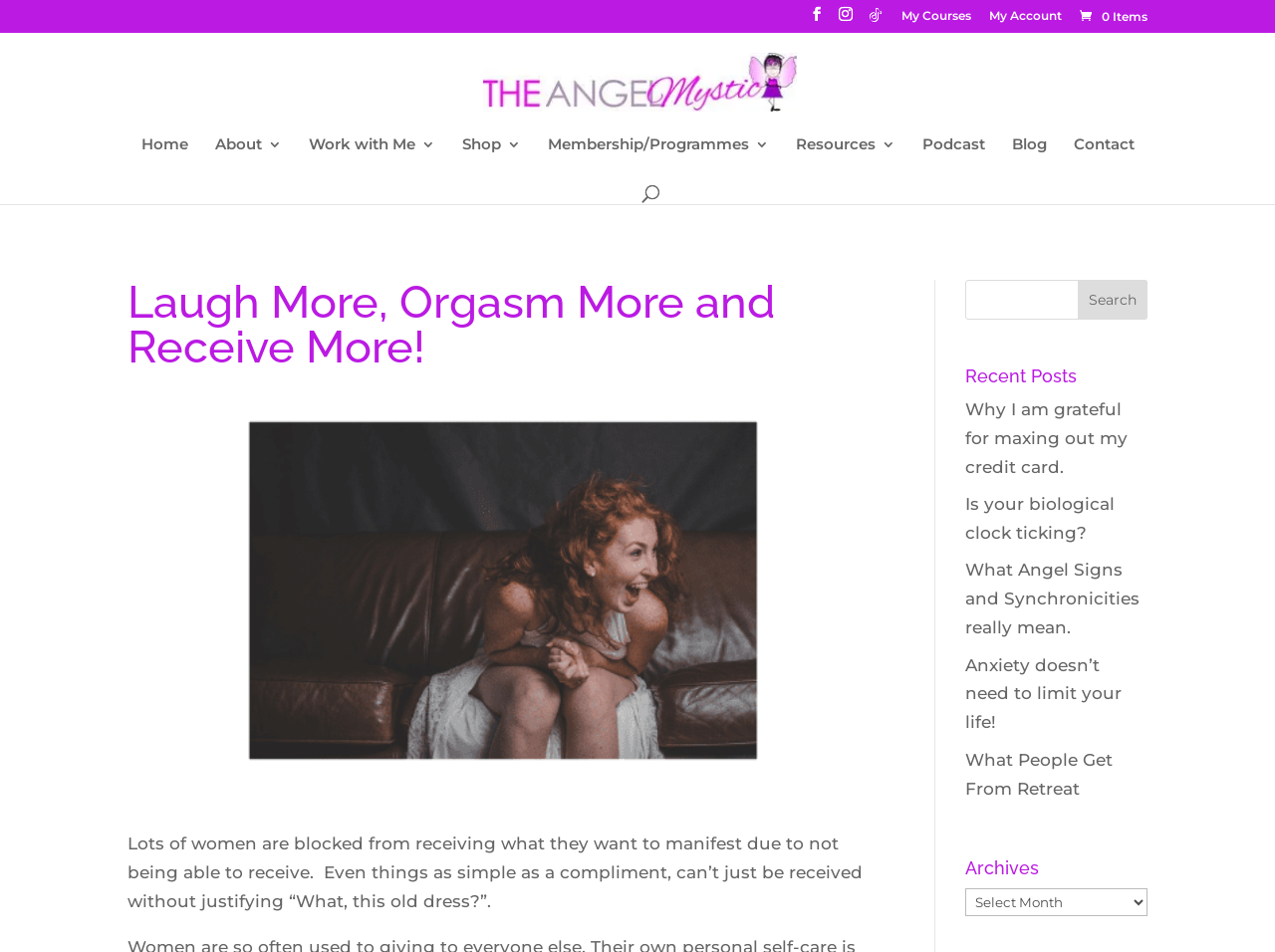Locate and provide the bounding box coordinates for the HTML element that matches this description: "alt="Angel Mystic"".

[0.391, 0.074, 0.613, 0.095]